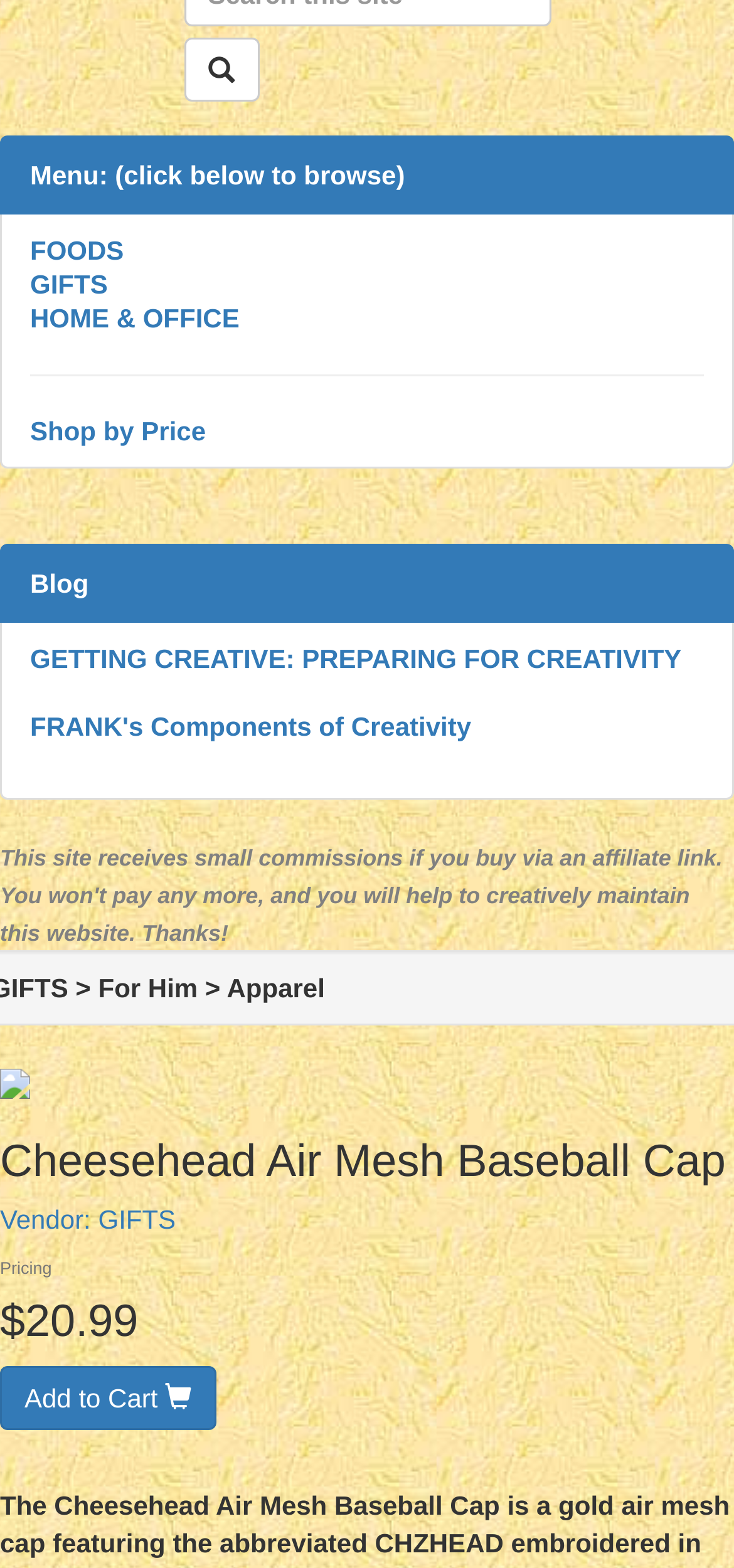Please identify the coordinates of the bounding box that should be clicked to fulfill this instruction: "Add to Cart".

[0.0, 0.872, 0.294, 0.912]